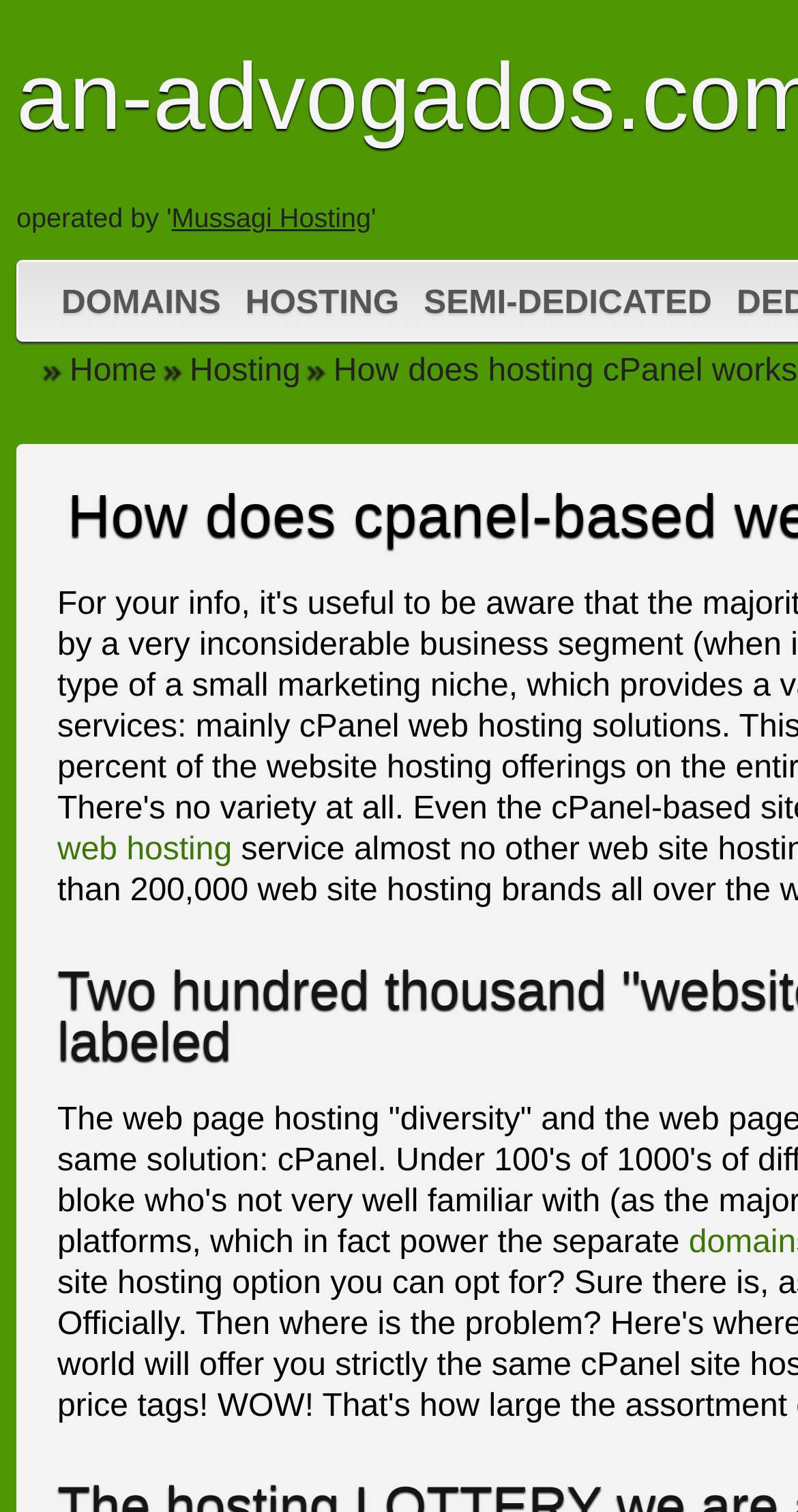Please answer the following query using a single word or phrase: 
How many main categories are listed on the top?

4